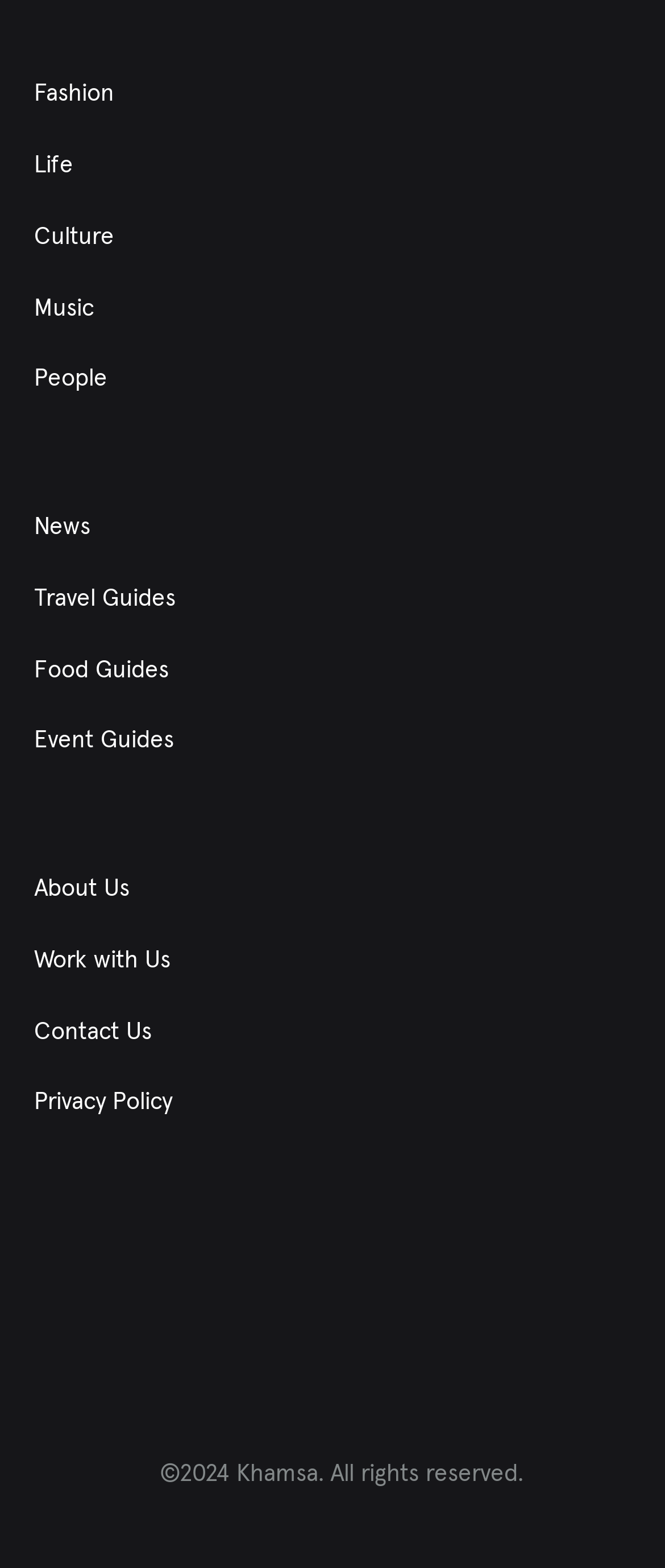Answer the question in a single word or phrase:
How many images are on the webpage?

1